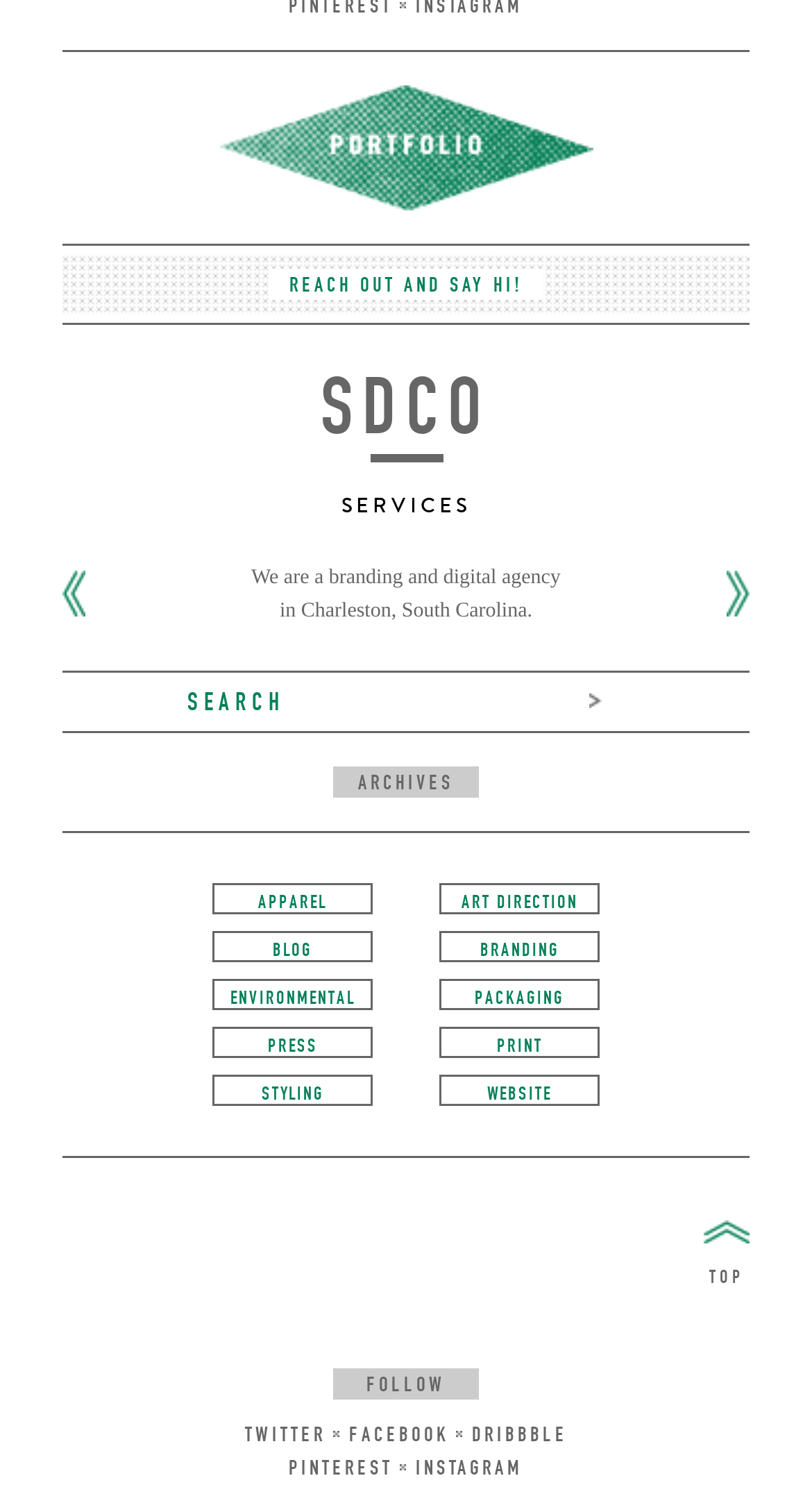Respond with a single word or phrase for the following question: 
How many social media platforms are listed under FOLLOW?

5